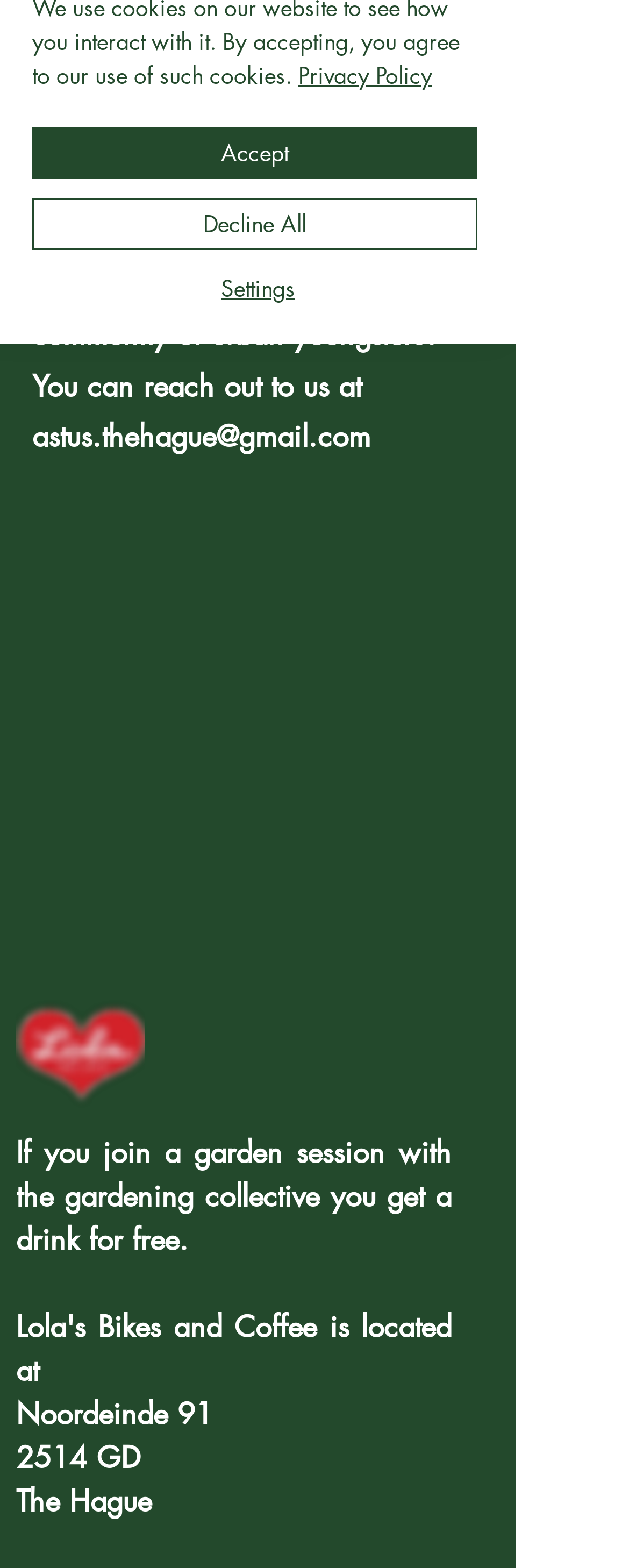Given the element description Settings, specify the bounding box coordinates of the corresponding UI element in the format (top-left x, top-left y, bottom-right x, bottom-right y). All values must be between 0 and 1.

[0.056, 0.174, 0.764, 0.194]